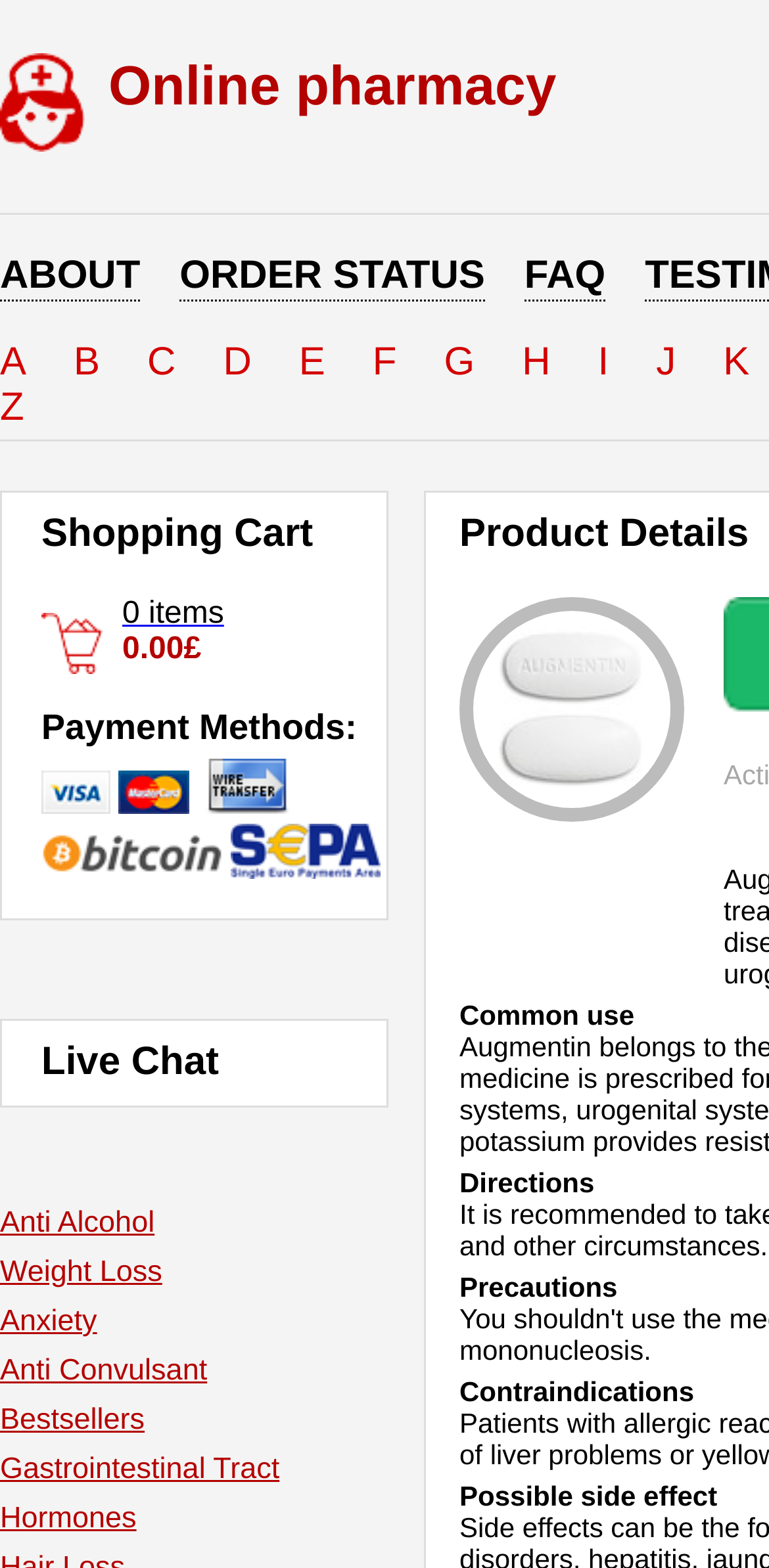Locate the coordinates of the bounding box for the clickable region that fulfills this instruction: "Click on Online pharmacy".

[0.141, 0.039, 0.923, 0.072]